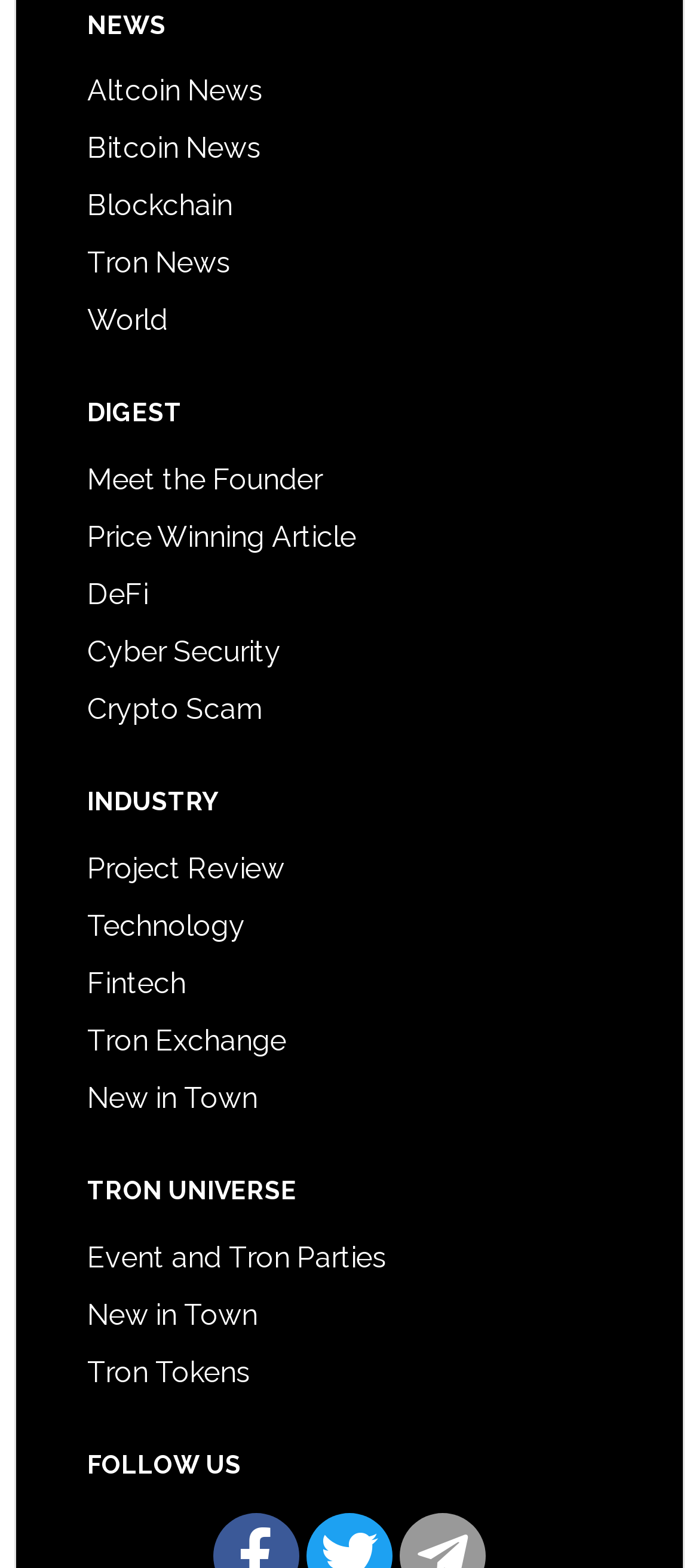How many categories are there in the NEWS section?
Answer briefly with a single word or phrase based on the image.

5